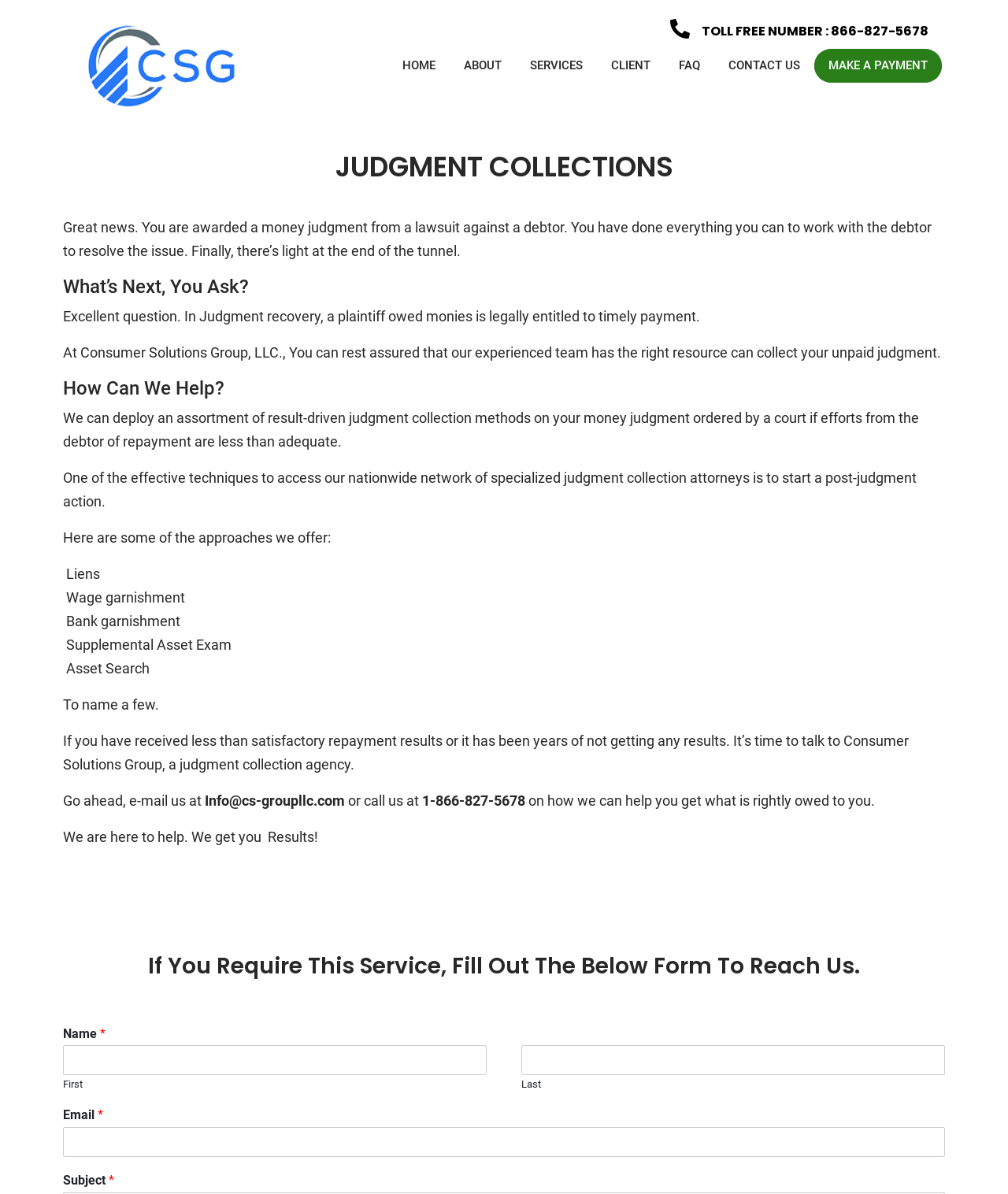Determine the bounding box coordinates for the HTML element mentioned in the following description: "parent_node: Email * name="wpforms[fields][6]"". The coordinates should be a list of four floats ranging from 0 to 1, represented as [left, top, right, bottom].

[0.062, 0.944, 0.938, 0.969]